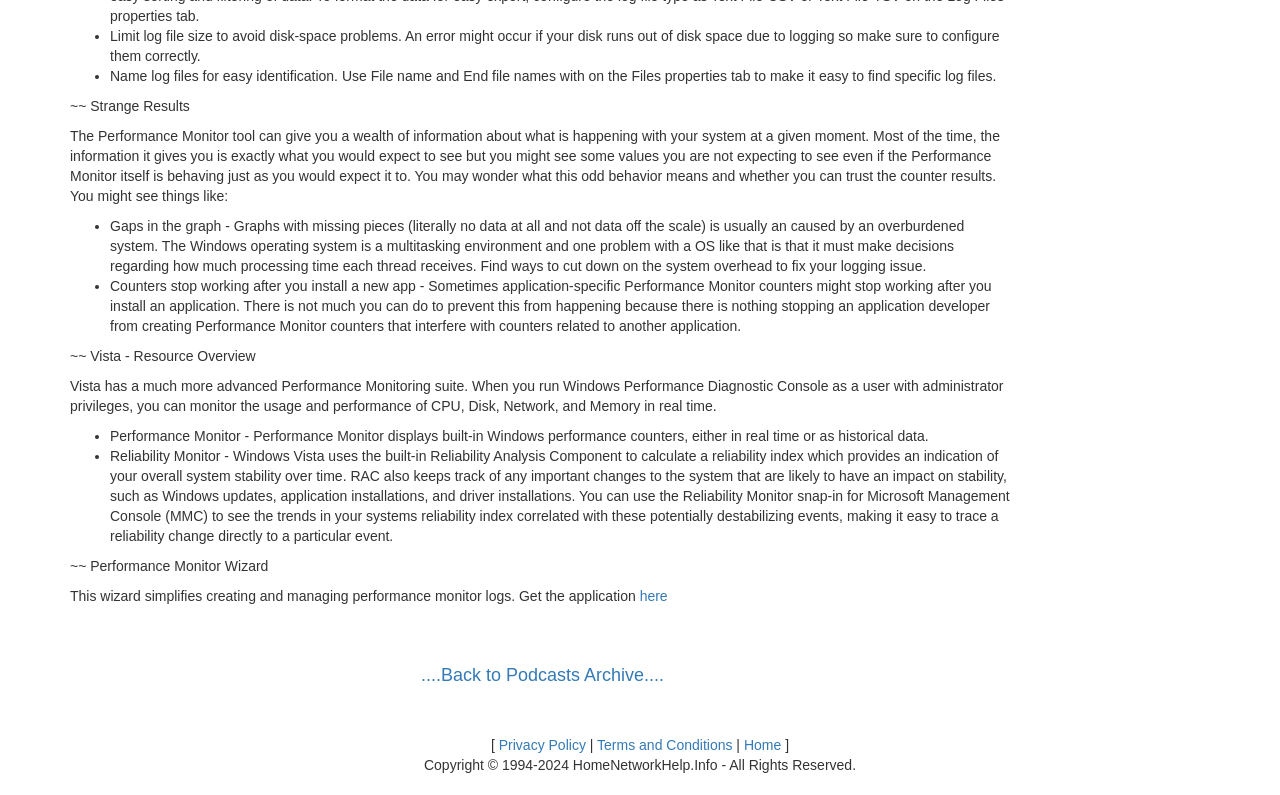Please determine the bounding box coordinates for the element with the description: "Terms and Conditions".

[0.466, 0.928, 0.572, 0.948]